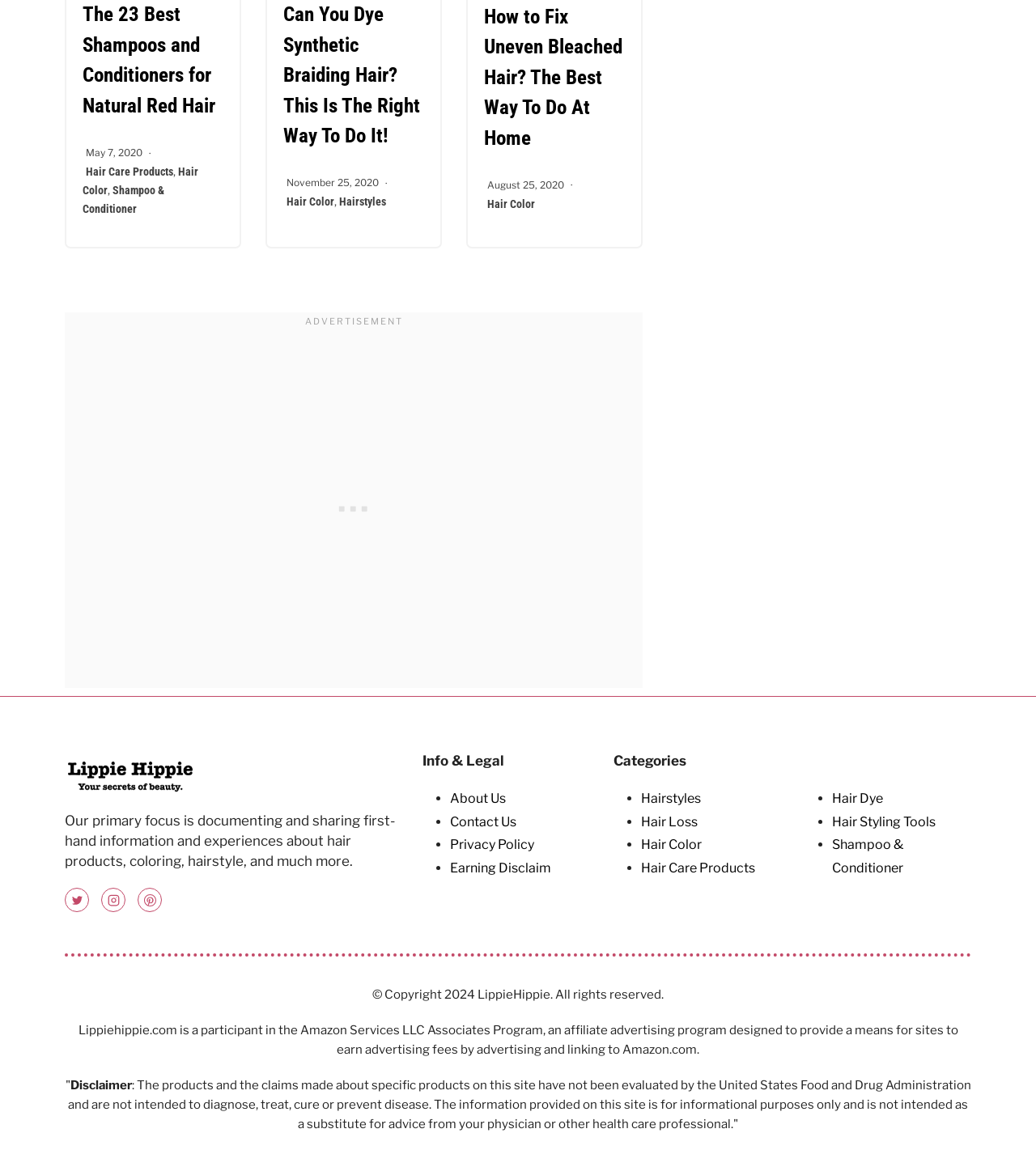Identify the bounding box coordinates for the element you need to click to achieve the following task: "Read the article 'How to Fix Uneven Bleached Hair? The Best Way To Do At Home'". Provide the bounding box coordinates as four float numbers between 0 and 1, in the form [left, top, right, bottom].

[0.467, 0.004, 0.601, 0.128]